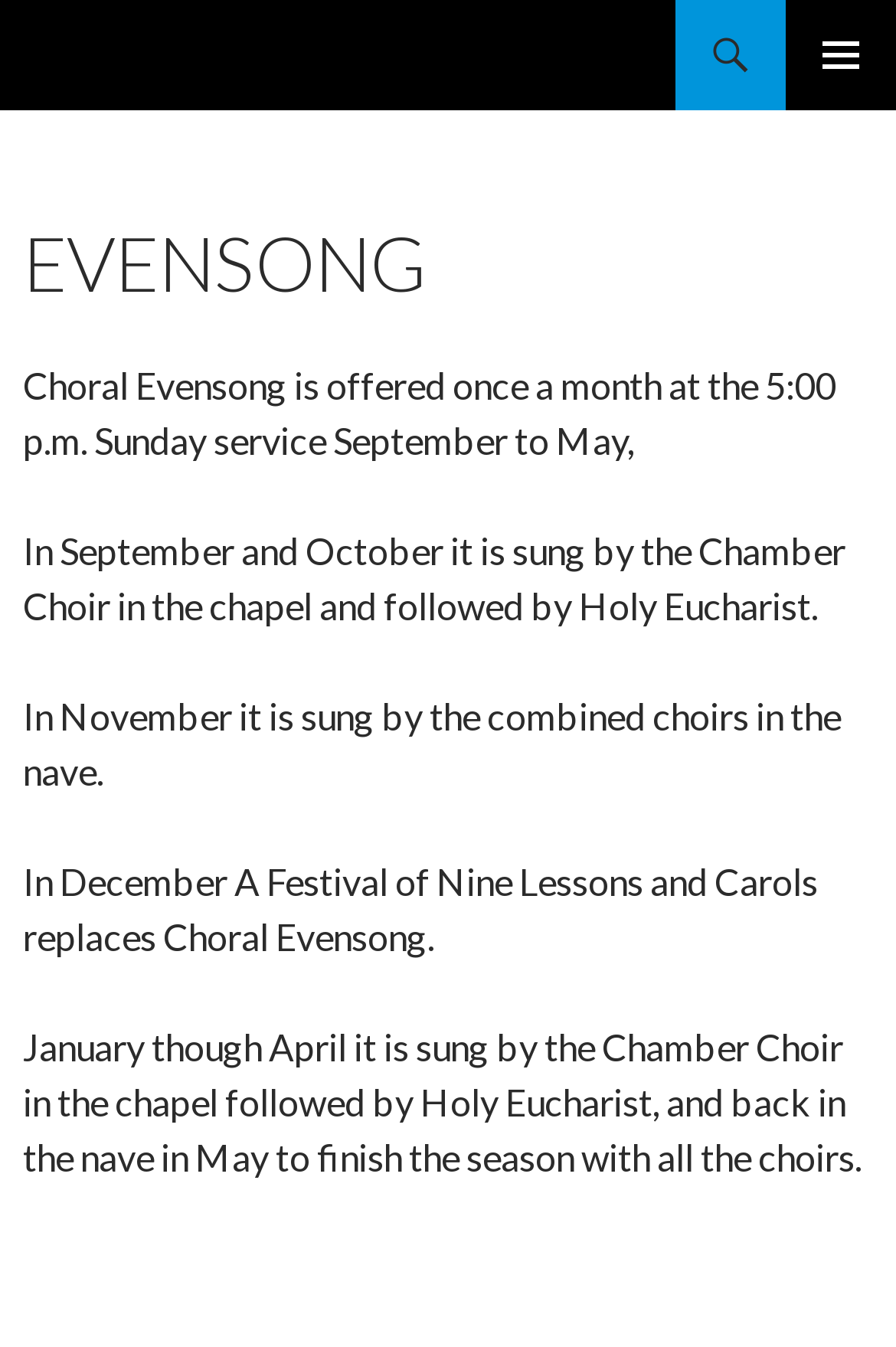Please find the bounding box coordinates (top-left x, top-left y, bottom-right x, bottom-right y) in the screenshot for the UI element described as follows: Sign in

None